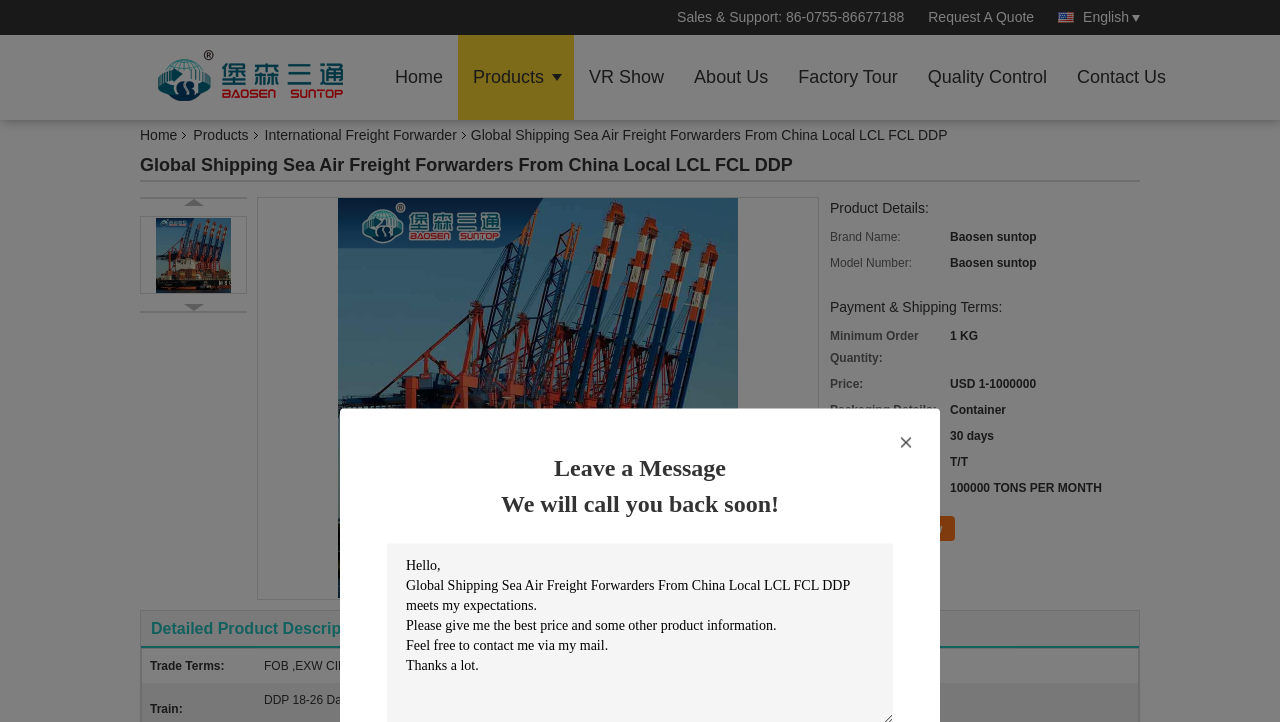Identify the bounding box of the UI element that matches this description: "International Freight Forwarder".

[0.2, 0.166, 0.363, 0.208]